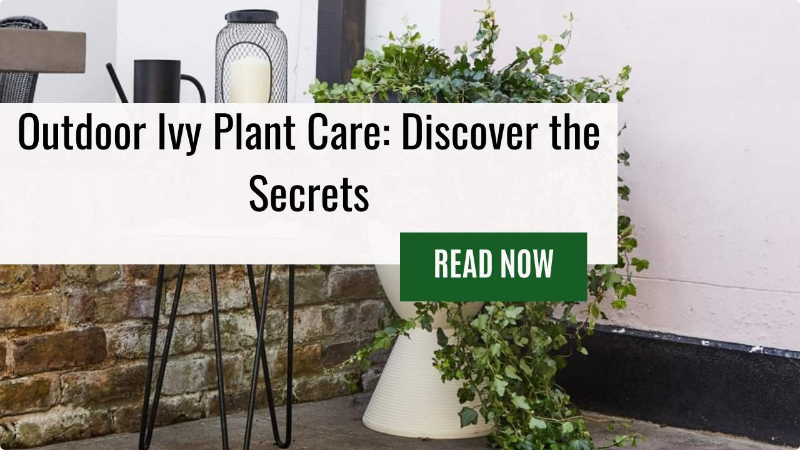What is the purpose of the 'READ NOW' button?
Based on the image, provide your answer in one word or phrase.

To encourage engagement